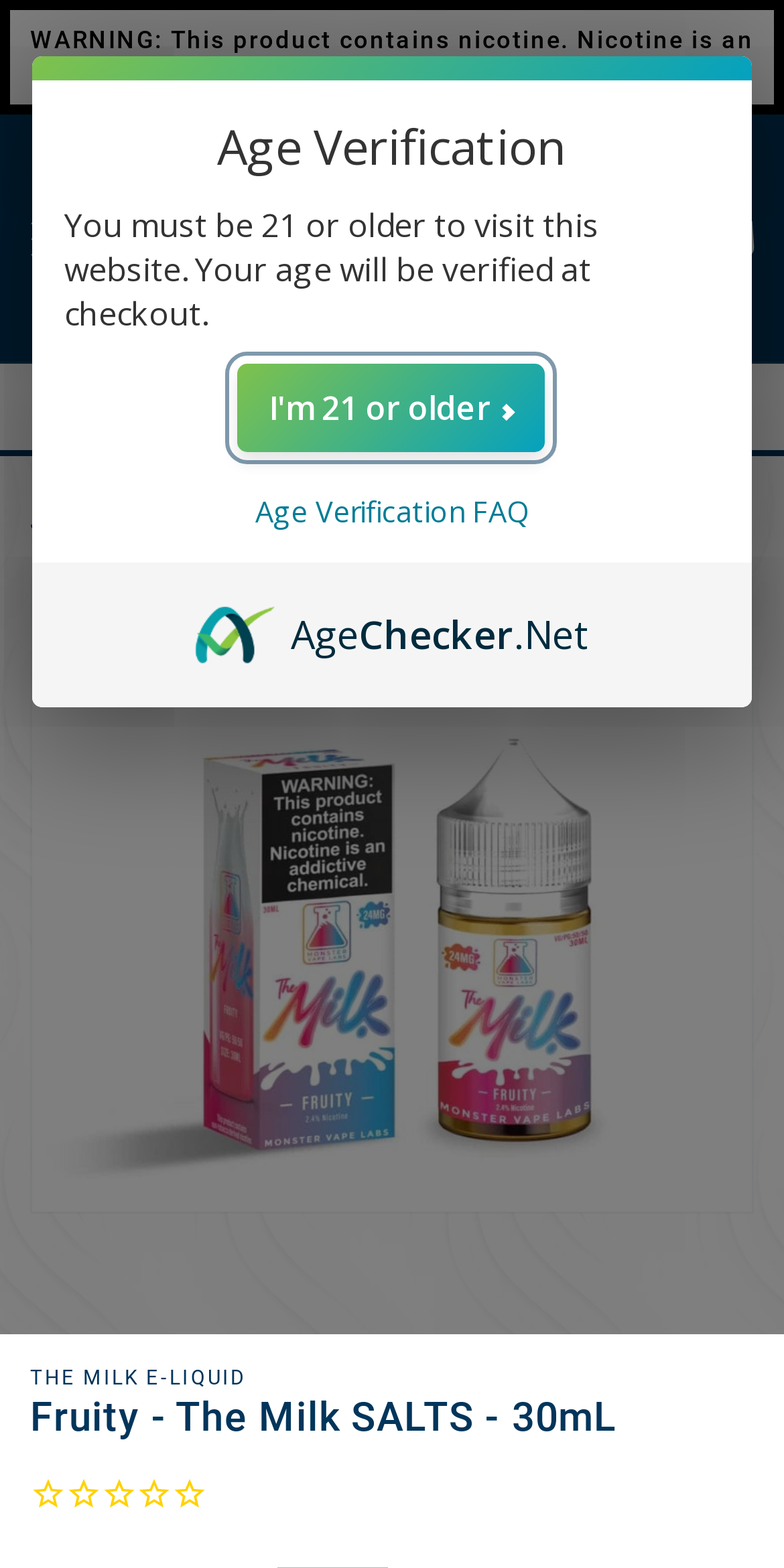Use a single word or phrase to answer this question: 
What is the shipping policy for orders over $100?

FREE U.S. Shipping